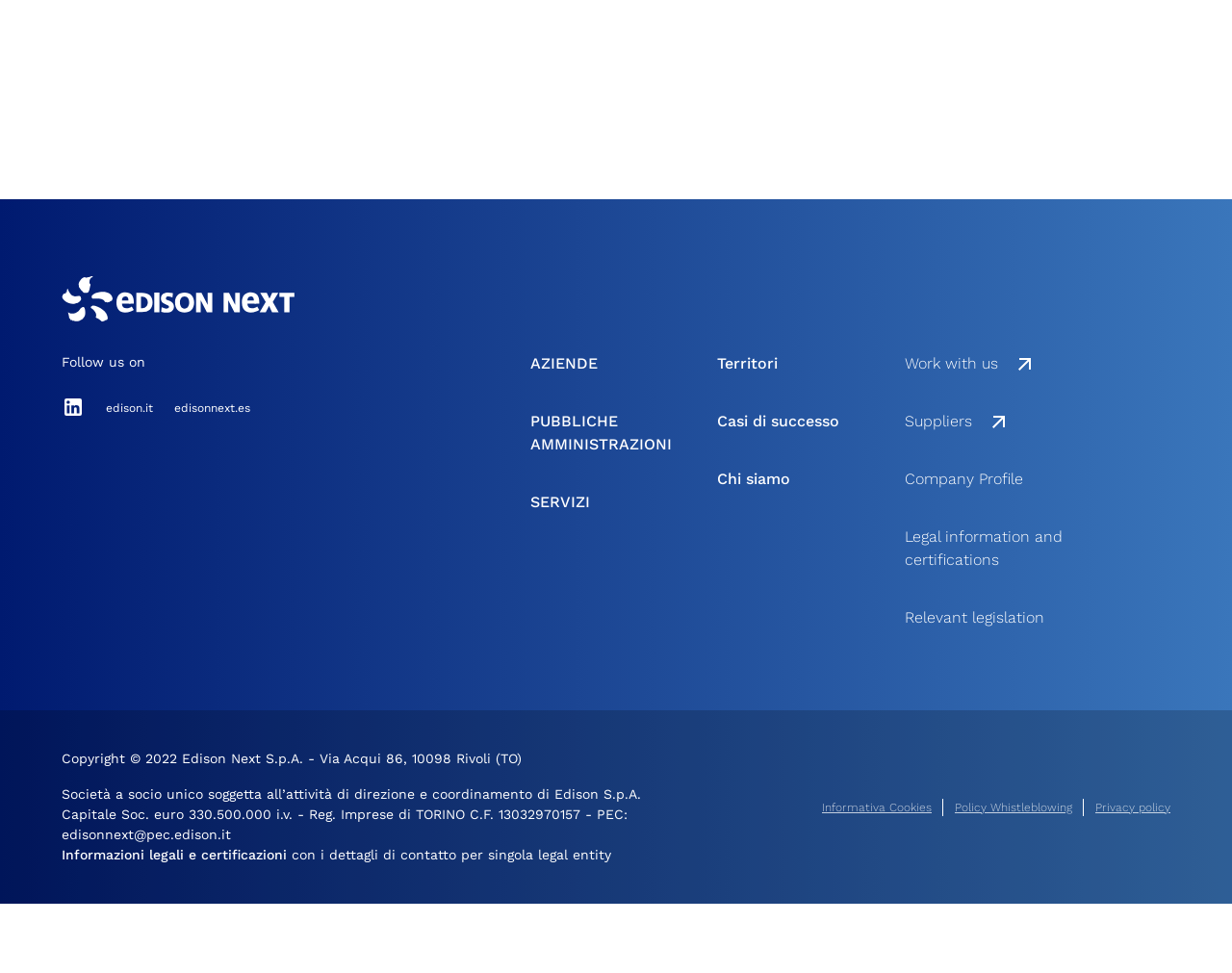What is the purpose of the 'Work with us' link?
Using the information from the image, answer the question thoroughly.

The link 'Work with us' is likely related to job opportunities or career services, as it is listed alongside other links such as 'Suppliers' and 'Company Profile'.